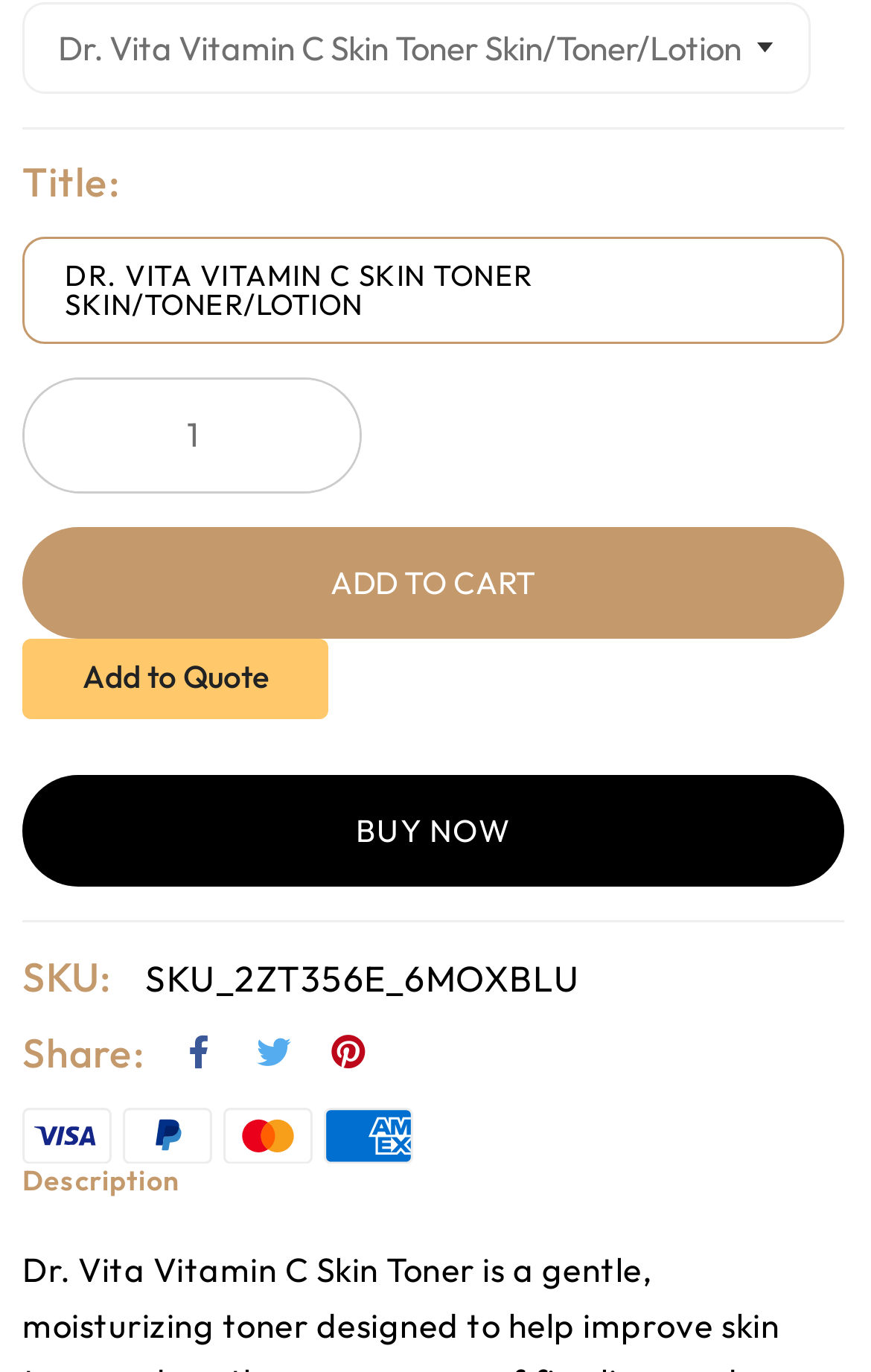Please provide the bounding box coordinates in the format (top-left x, top-left y, bottom-right x, bottom-right y). Remember, all values are floating point numbers between 0 and 1. What is the bounding box coordinate of the region described as: Add to Cart Sold out

[0.026, 0.381, 0.969, 0.462]